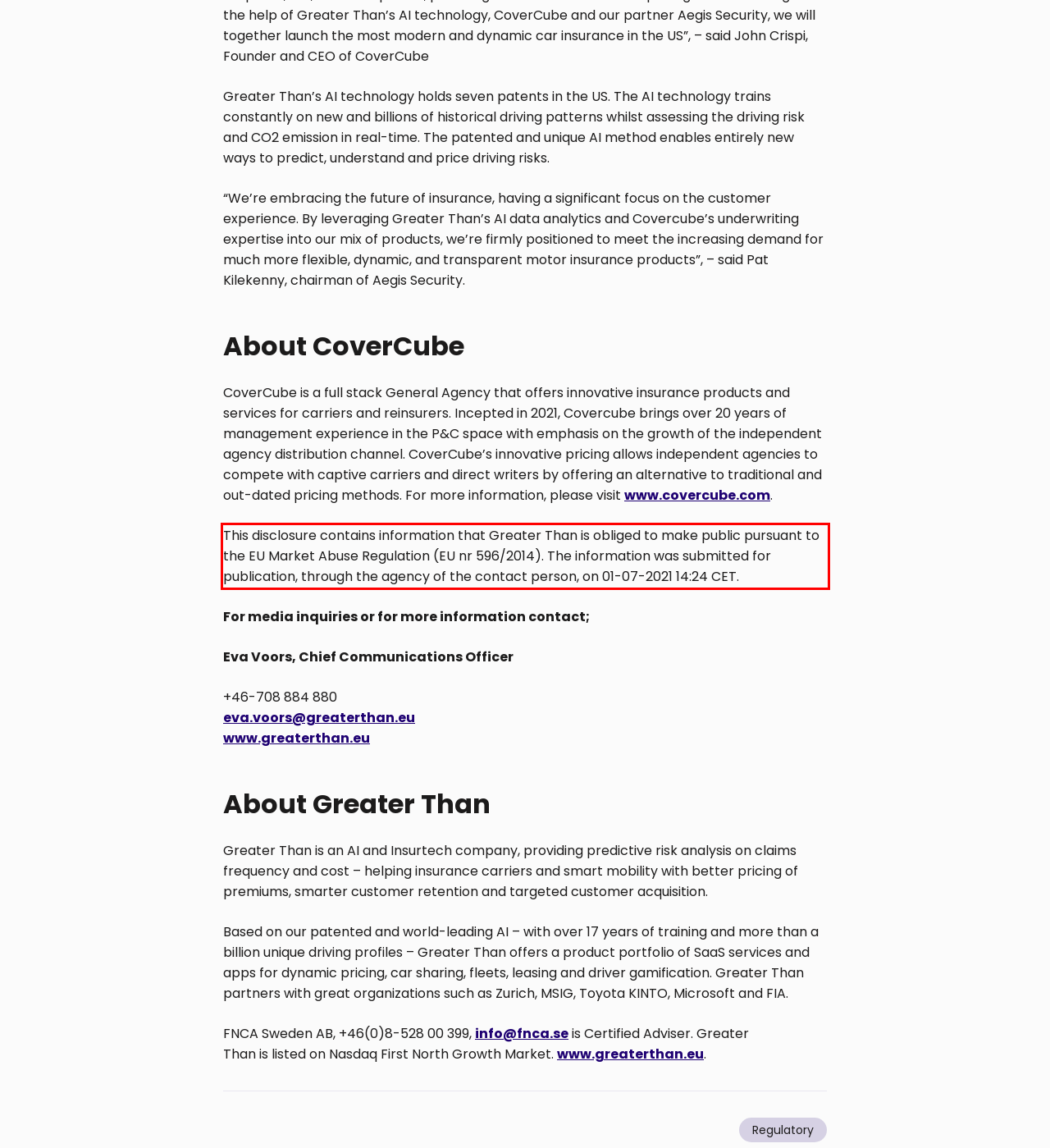Please perform OCR on the UI element surrounded by the red bounding box in the given webpage screenshot and extract its text content.

This disclosure contains information that Greater Than is obliged to make public pursuant to the EU Market Abuse Regulation (EU nr 596/2014). The information was submitted for publication, through the agency of the contact person, on 01-07-2021 14:24 CET.